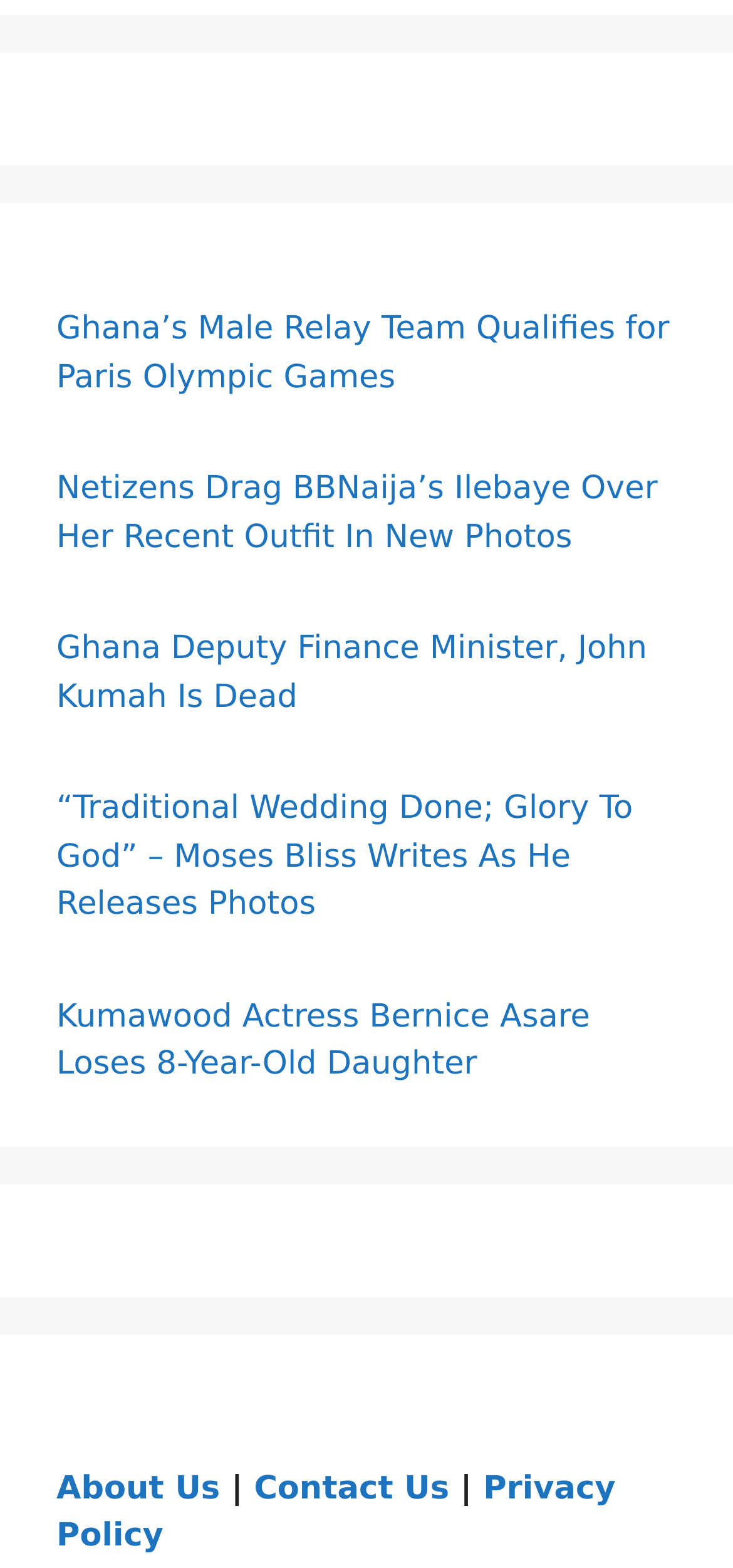Please determine the bounding box coordinates for the element that should be clicked to follow these instructions: "Visit Facebook page".

None